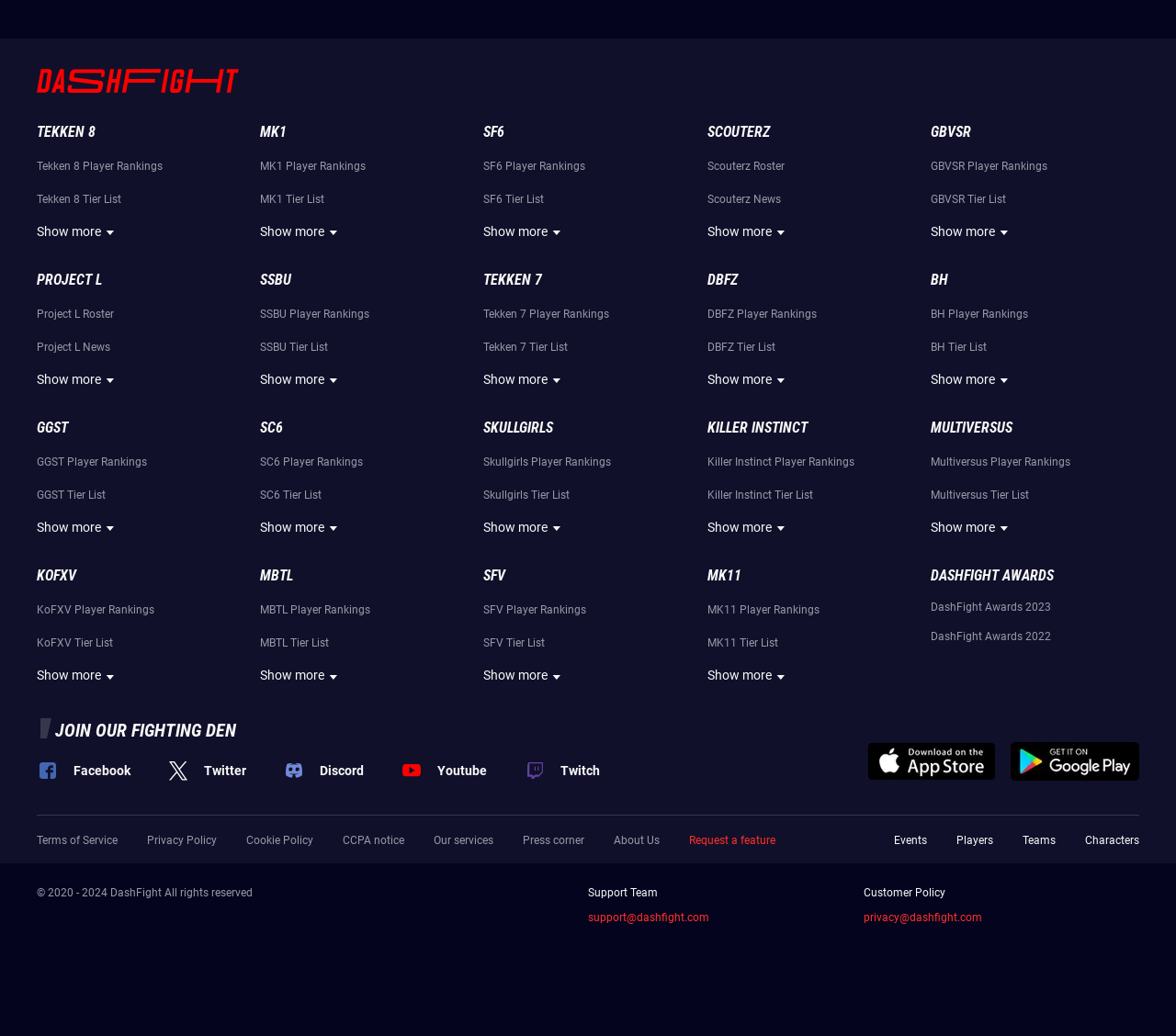Kindly provide the bounding box coordinates of the section you need to click on to fulfill the given instruction: "Click on TEKKEN 8".

[0.031, 0.118, 0.081, 0.135]